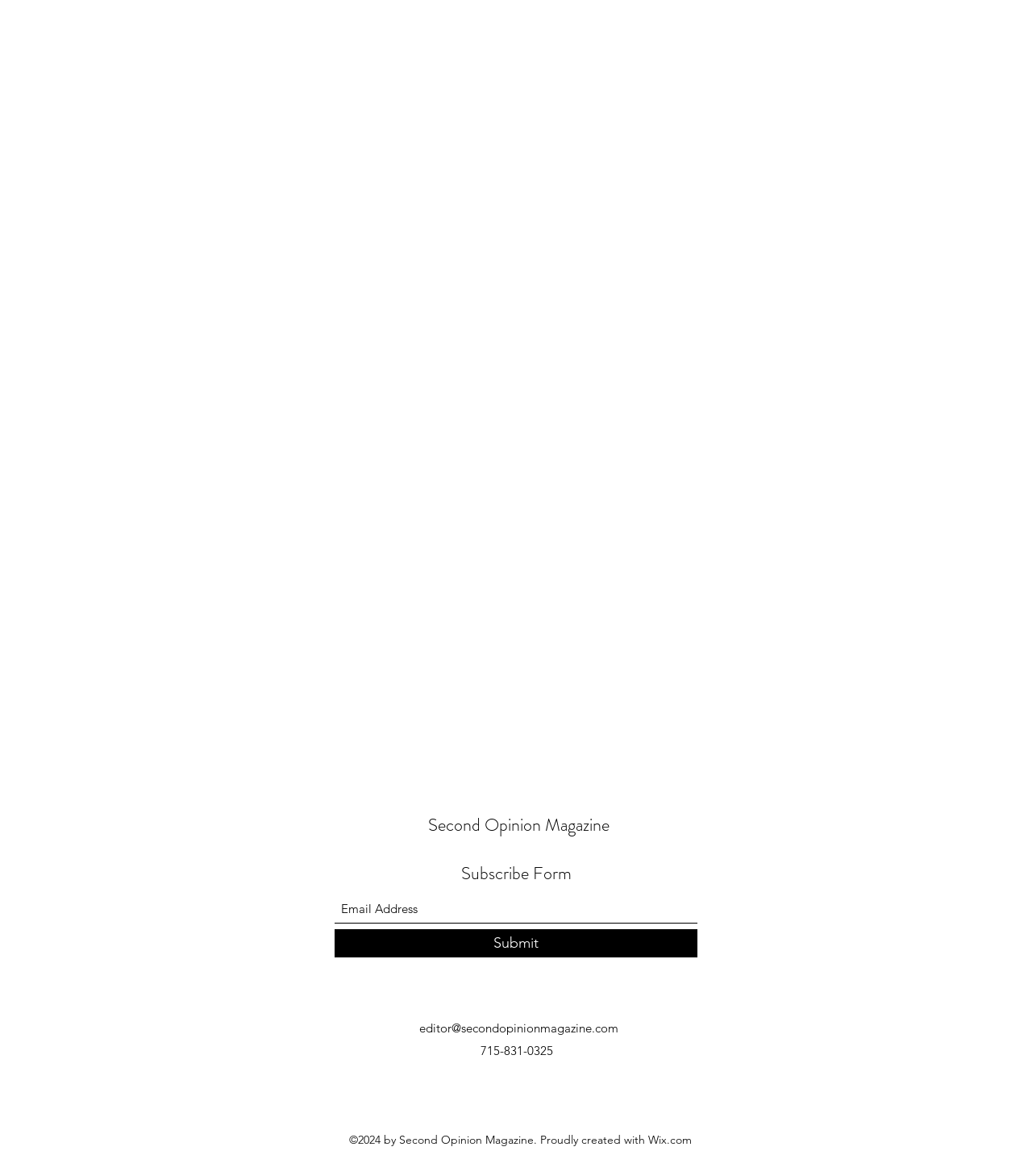Using the provided element description: "editor@secondopinionmagazine.com", determine the bounding box coordinates of the corresponding UI element in the screenshot.

[0.406, 0.868, 0.599, 0.881]